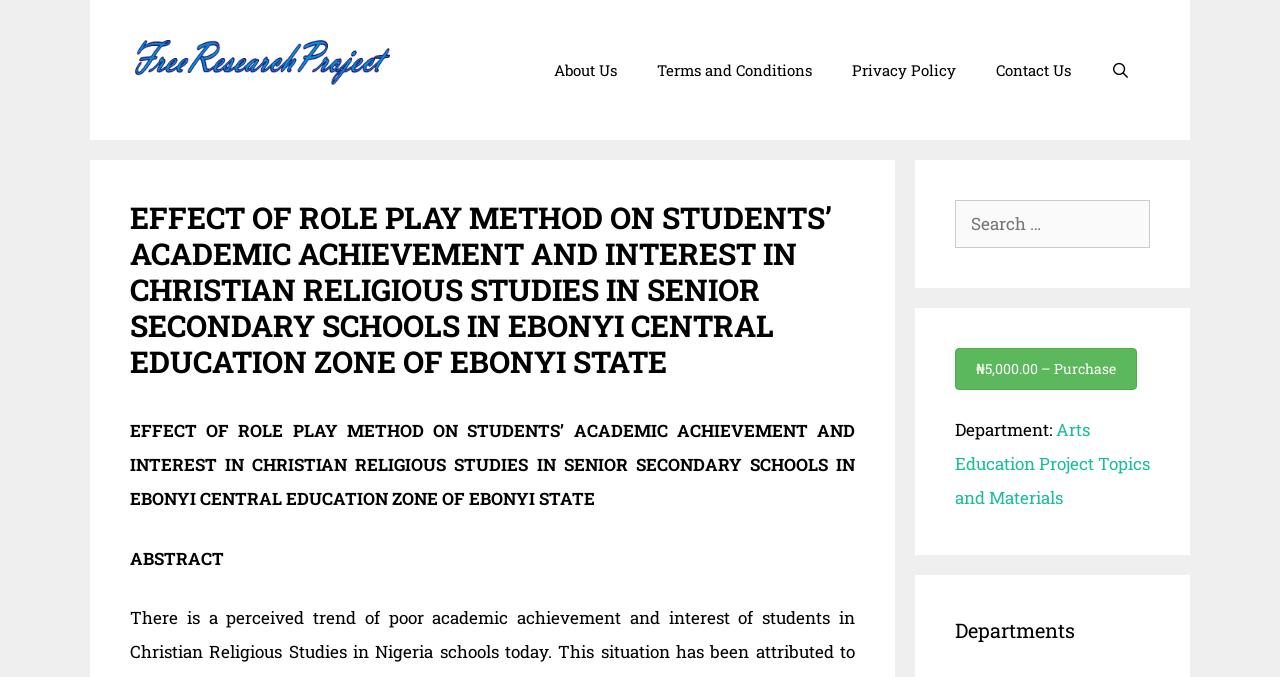Pinpoint the bounding box coordinates of the clickable element to carry out the following instruction: "Open search bar."

[0.852, 0.059, 0.898, 0.148]